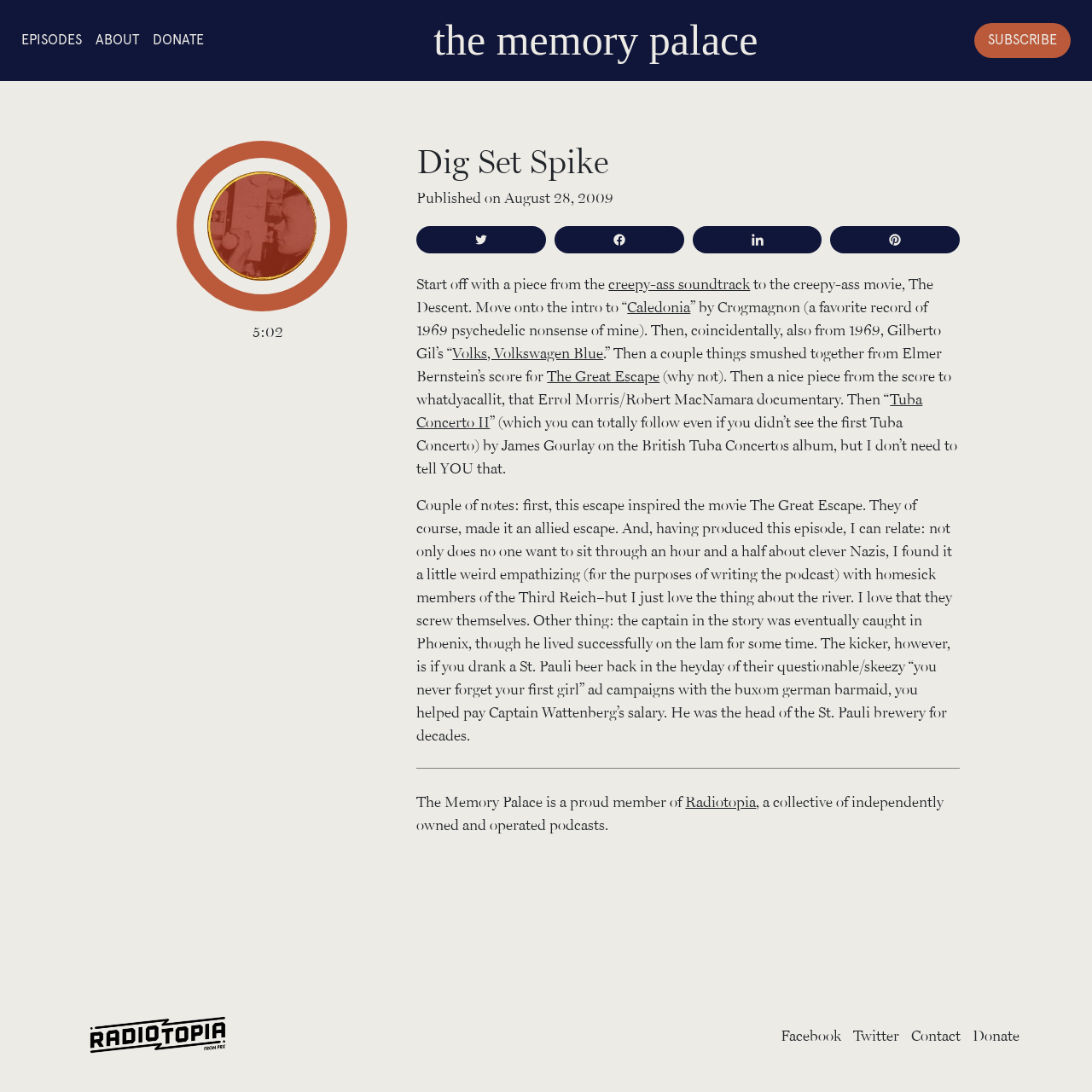Please locate the bounding box coordinates for the element that should be clicked to achieve the following instruction: "Donate to support the podcast". Ensure the coordinates are given as four float numbers between 0 and 1, i.e., [left, top, right, bottom].

[0.14, 0.021, 0.199, 0.053]